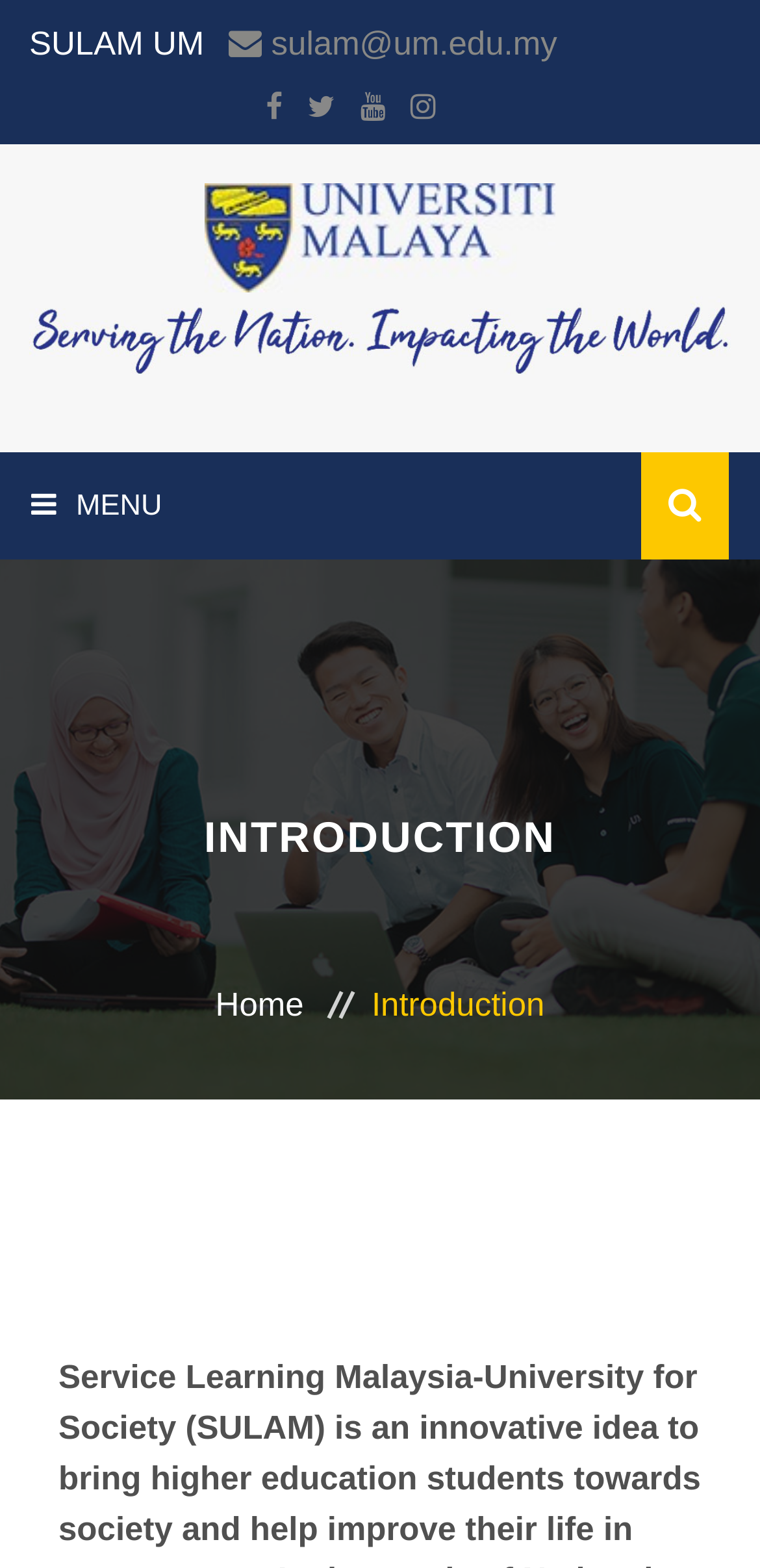From the webpage screenshot, identify the region described by Home. Provide the bounding box coordinates as (top-left x, top-left y, bottom-right x, bottom-right y), with each value being a floating point number between 0 and 1.

[0.283, 0.63, 0.477, 0.653]